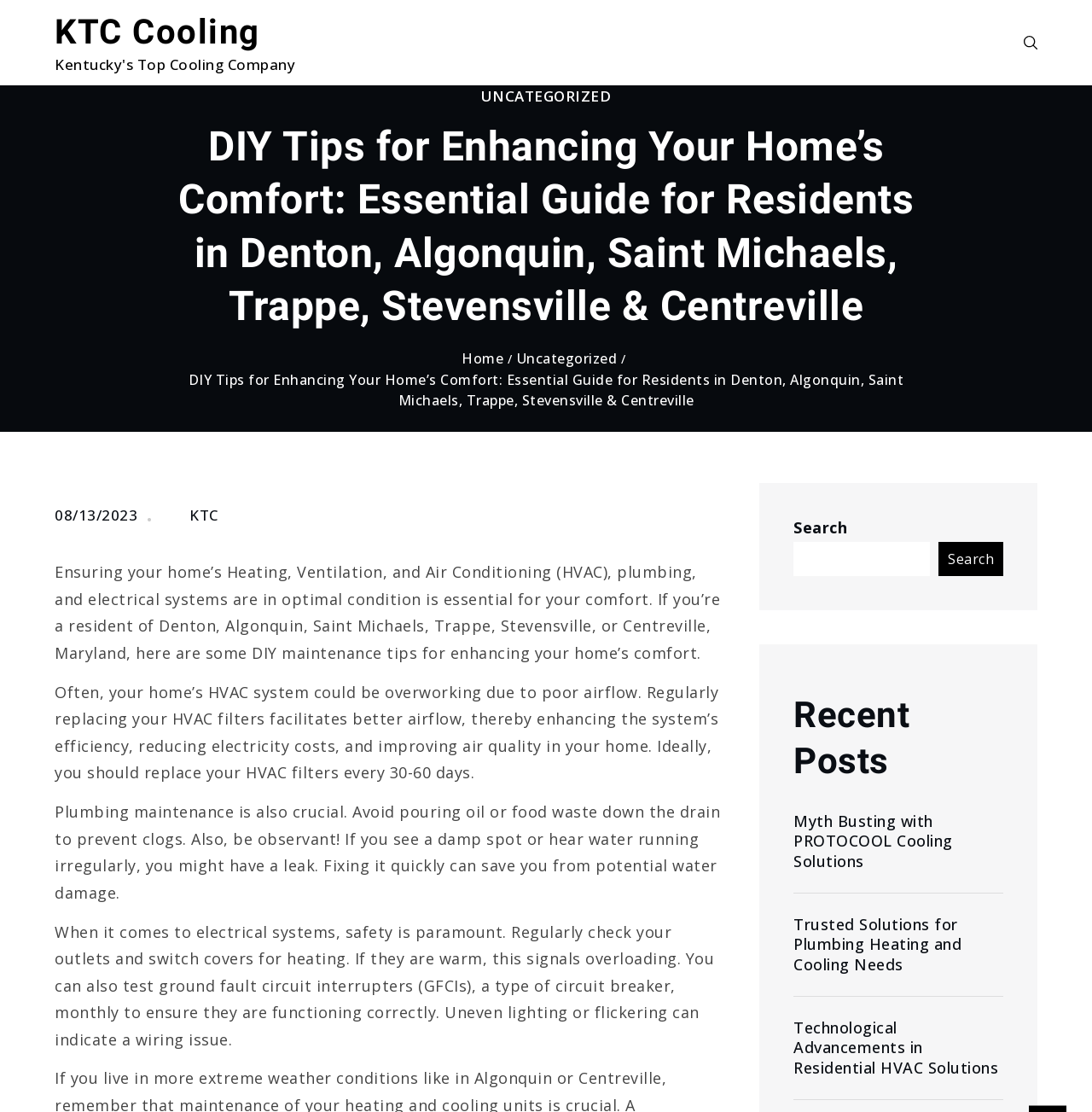Please identify the bounding box coordinates of the element I need to click to follow this instruction: "Click on the KTC Cooling link".

[0.05, 0.011, 0.238, 0.047]